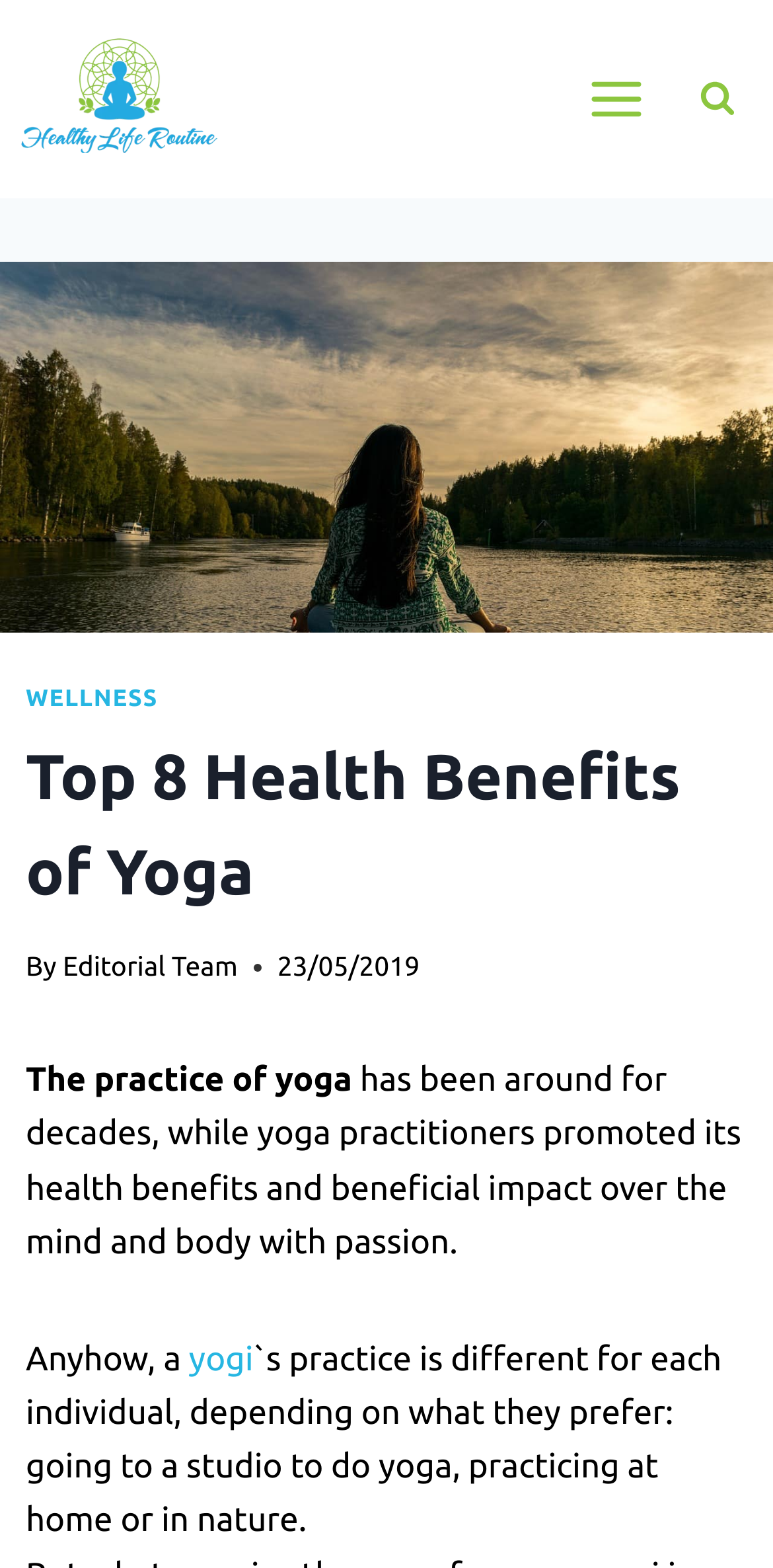Generate a comprehensive caption for the webpage you are viewing.

The webpage is about the health benefits of yoga, with a focus on the top 8 benefits. At the top left corner, there is a link to skip to the content. Next to it, there is a link to a healthy lifestyle guide, accompanied by an image. On the top right corner, there are two buttons: one to open the menu and another to view the search form.

Below the top navigation, there is a header section that spans the entire width of the page. It contains a link to the wellness category, a heading that reads "Top 8 Health Benefits of Yoga", and information about the author and publication date.

The main content of the page starts with a brief introduction to yoga, mentioning its long history and the passion of yoga practitioners. The text then transitions to discuss the benefits of yoga, with a link to the term "yogi" in the middle of the paragraph. The text continues to describe how individual yoga practices can vary, depending on personal preferences.

At the bottom right corner of the page, there is a button to scroll to the top.